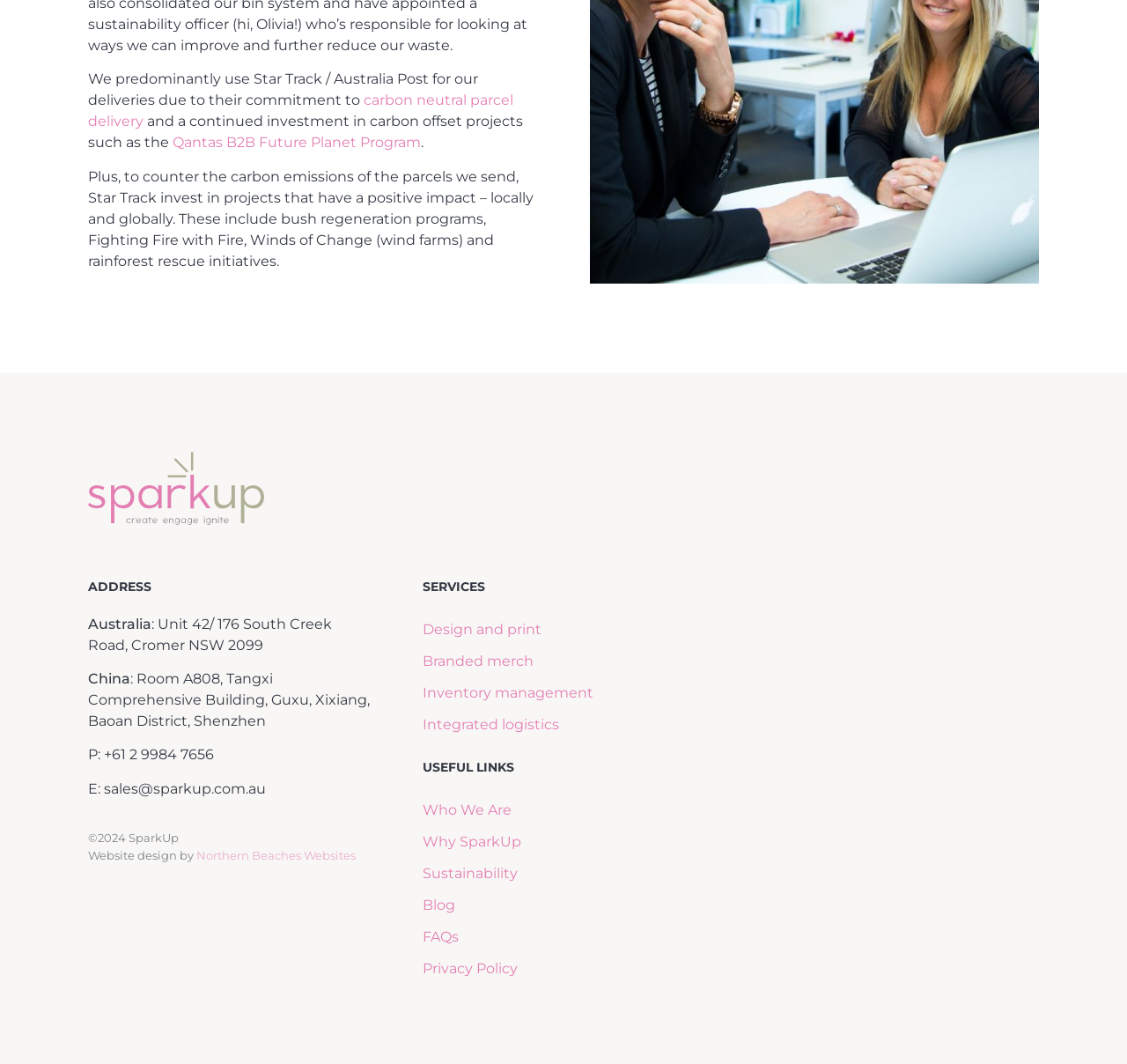Locate the bounding box coordinates of the element to click to perform the following action: 'learn about Qantas B2B Future Planet Program'. The coordinates should be given as four float values between 0 and 1, in the form of [left, top, right, bottom].

[0.153, 0.126, 0.373, 0.142]